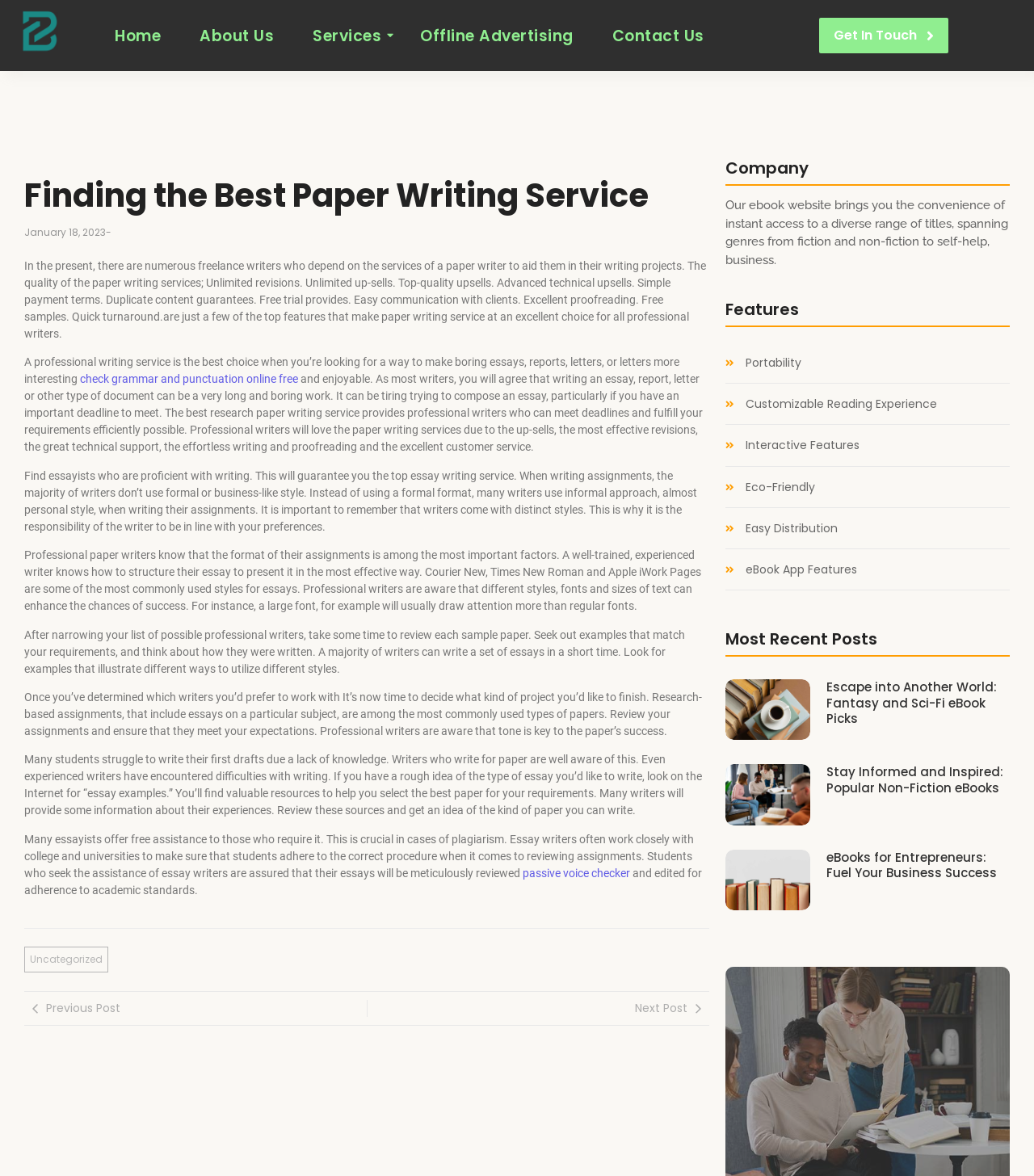Indicate the bounding box coordinates of the element that needs to be clicked to satisfy the following instruction: "Read the 'Features' section". The coordinates should be four float numbers between 0 and 1, i.e., [left, top, right, bottom].

[0.702, 0.256, 0.977, 0.27]